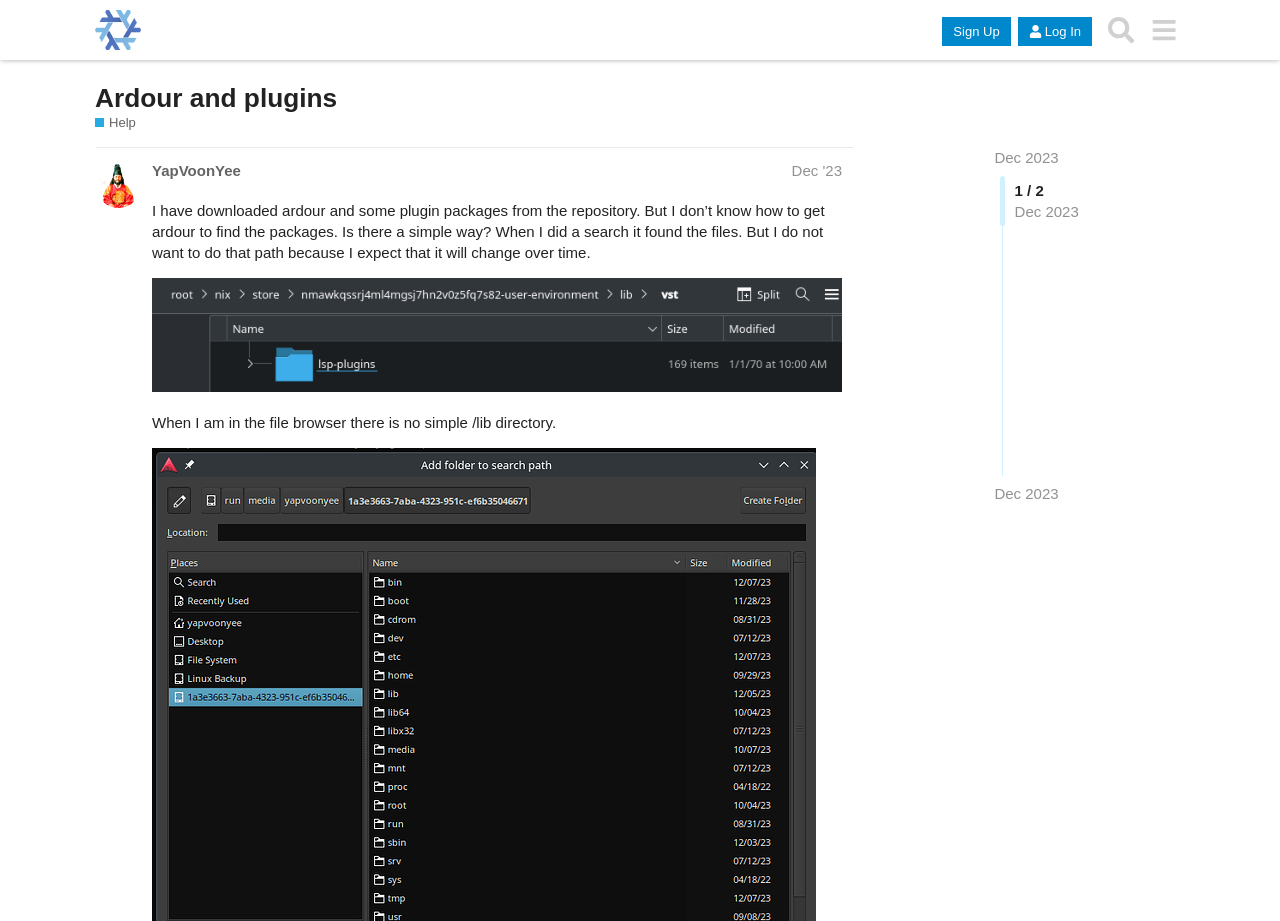What is the name of the discourse platform?
Look at the image and provide a short answer using one word or a phrase.

NixOS Discourse